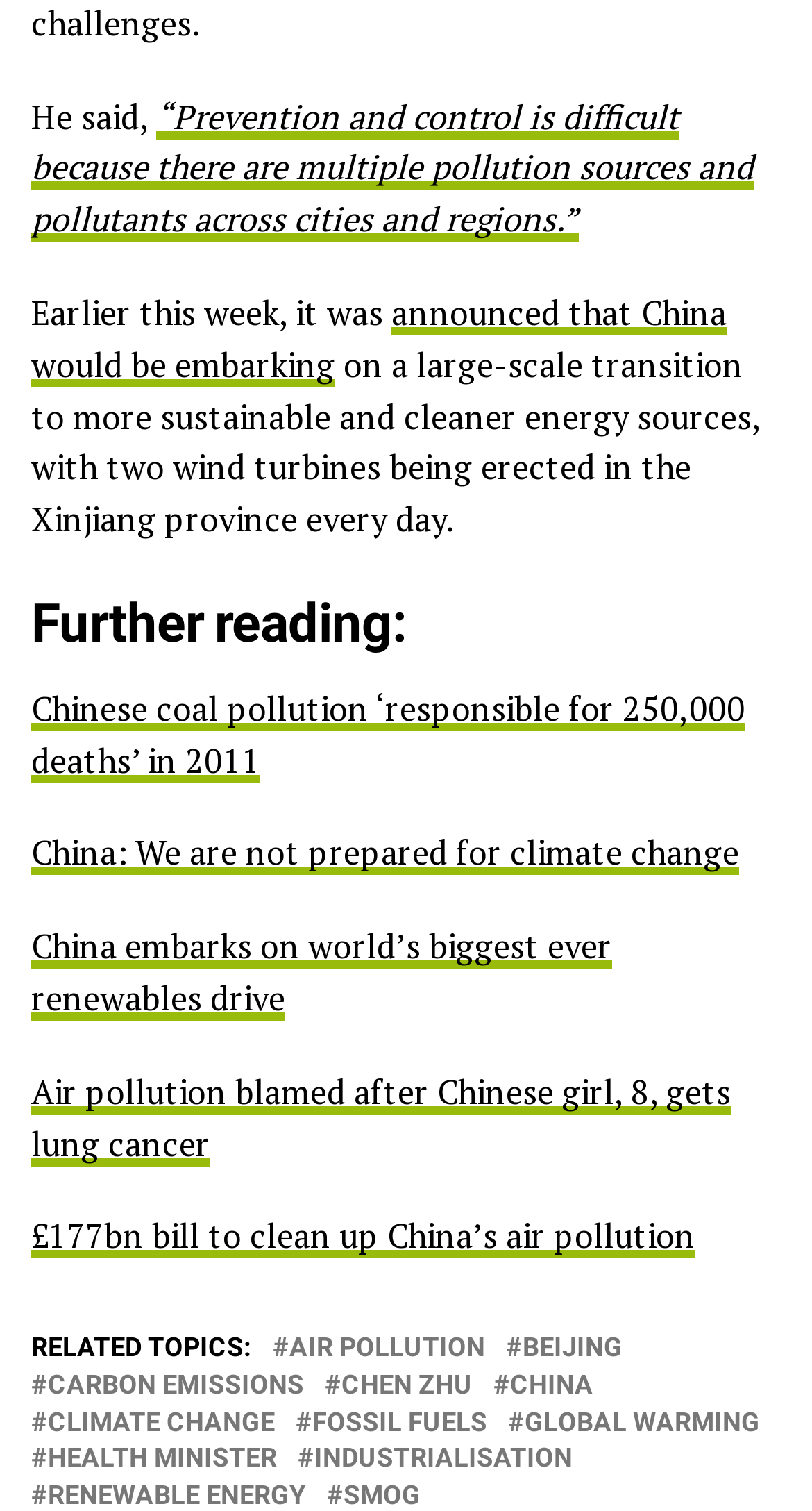Could you provide the bounding box coordinates for the portion of the screen to click to complete this instruction: "View news about climate change in China"?

[0.059, 0.908, 0.374, 0.926]